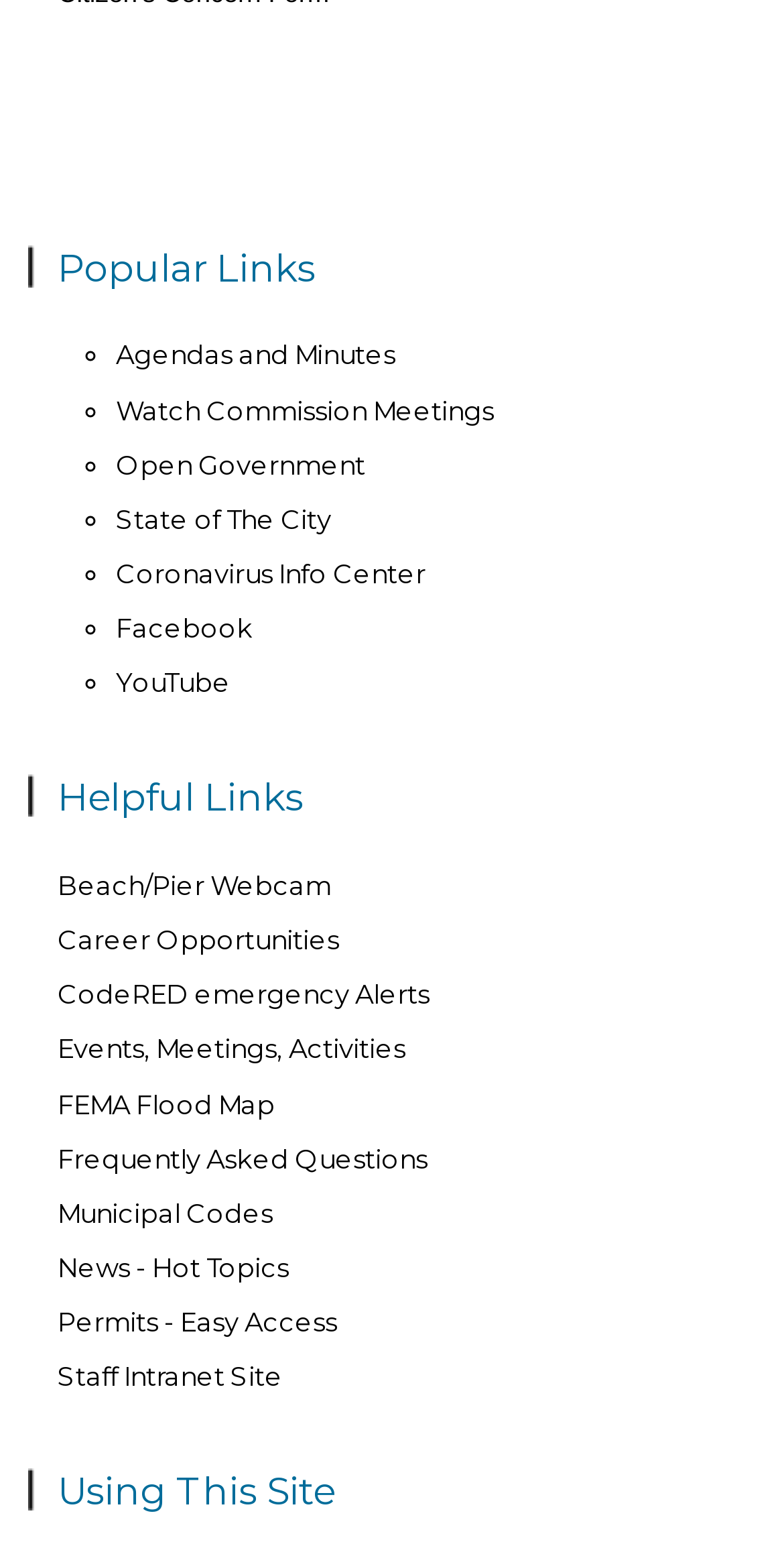Could you provide the bounding box coordinates for the portion of the screen to click to complete this instruction: "Watch Commission Meetings"?

[0.148, 0.255, 0.63, 0.276]